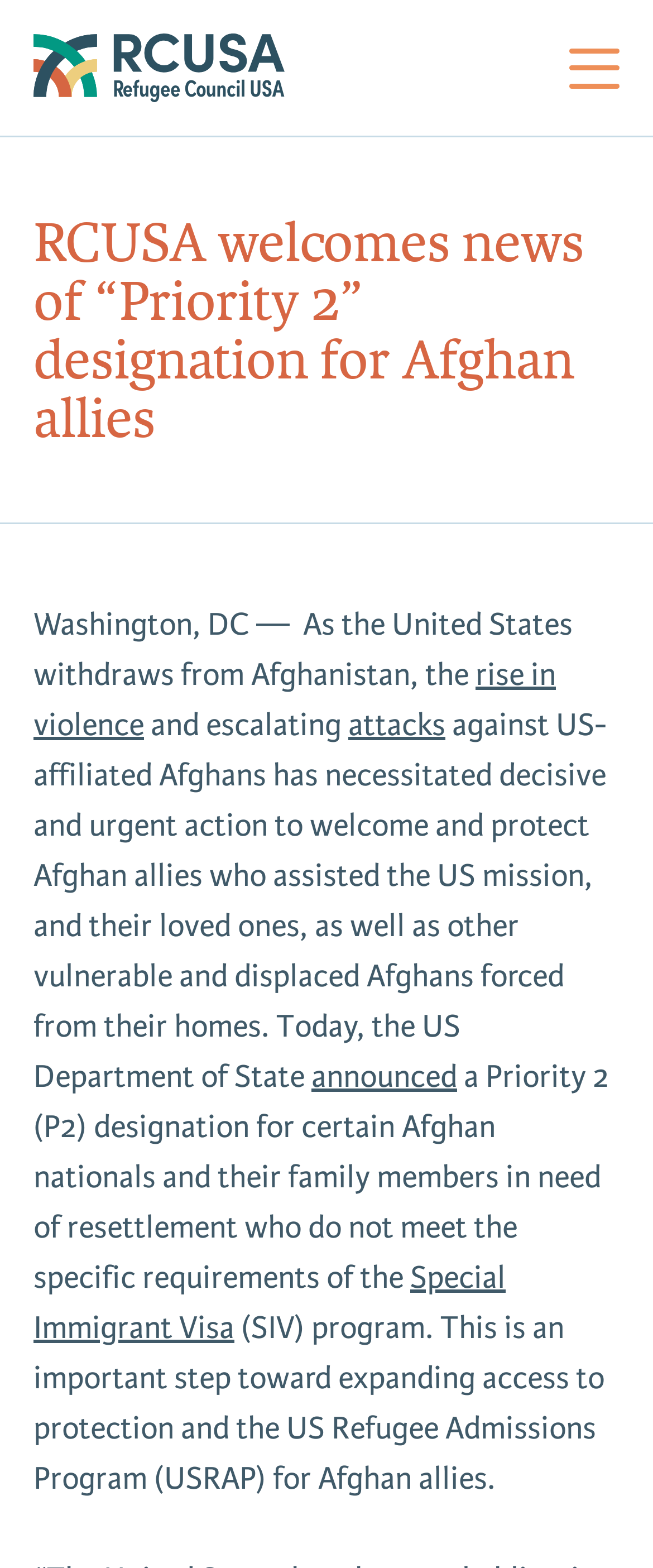Identify the bounding box coordinates of the clickable region required to complete the instruction: "Click the Refugee Council USA Logo". The coordinates should be given as four float numbers within the range of 0 and 1, i.e., [left, top, right, bottom].

[0.051, 0.021, 0.436, 0.066]